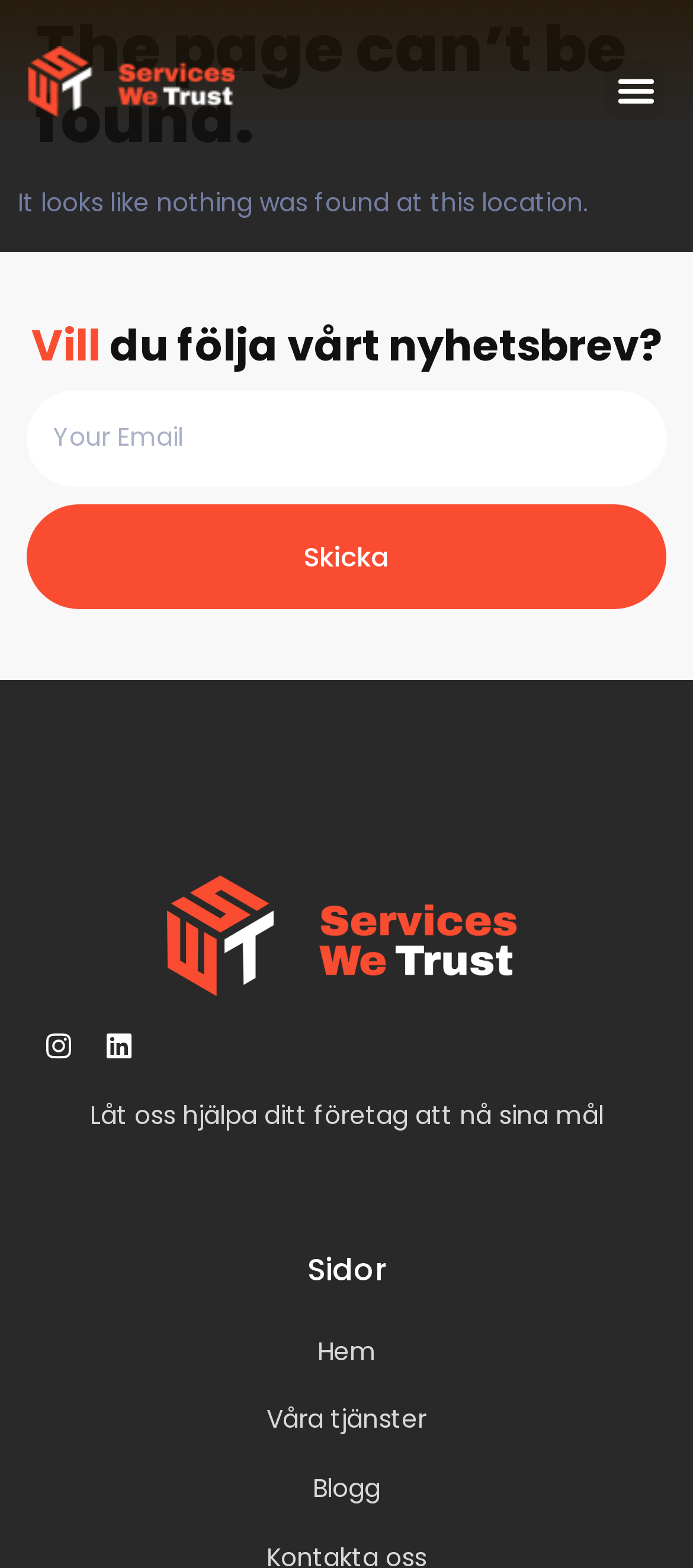Please identify the bounding box coordinates of the region to click in order to complete the given instruction: "Click the Skicka button". The coordinates should be four float numbers between 0 and 1, i.e., [left, top, right, bottom].

[0.038, 0.322, 0.962, 0.389]